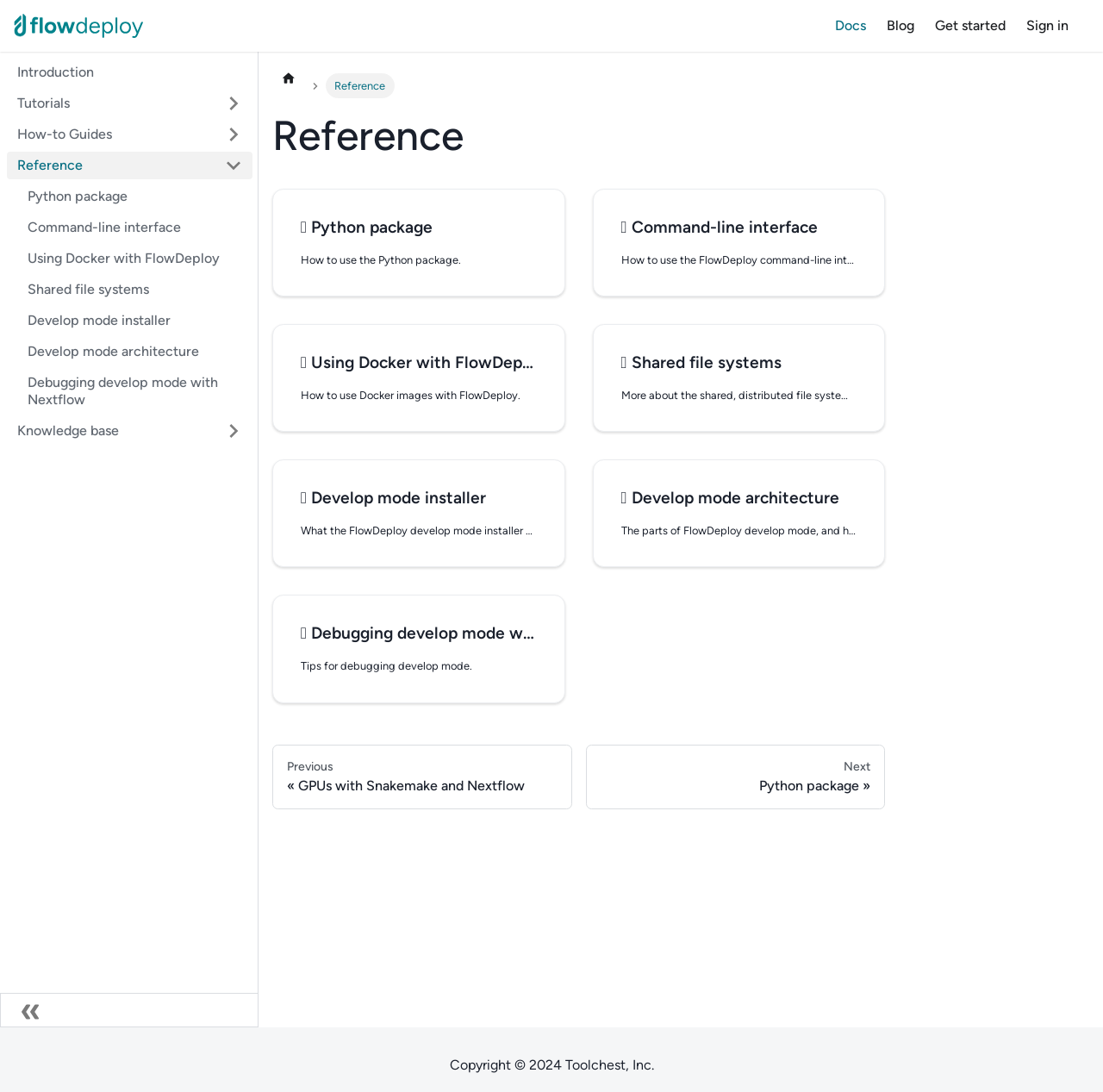Find the bounding box coordinates of the area to click in order to follow the instruction: "Click the 'FlowDeploy logo' link".

[0.012, 0.011, 0.136, 0.036]